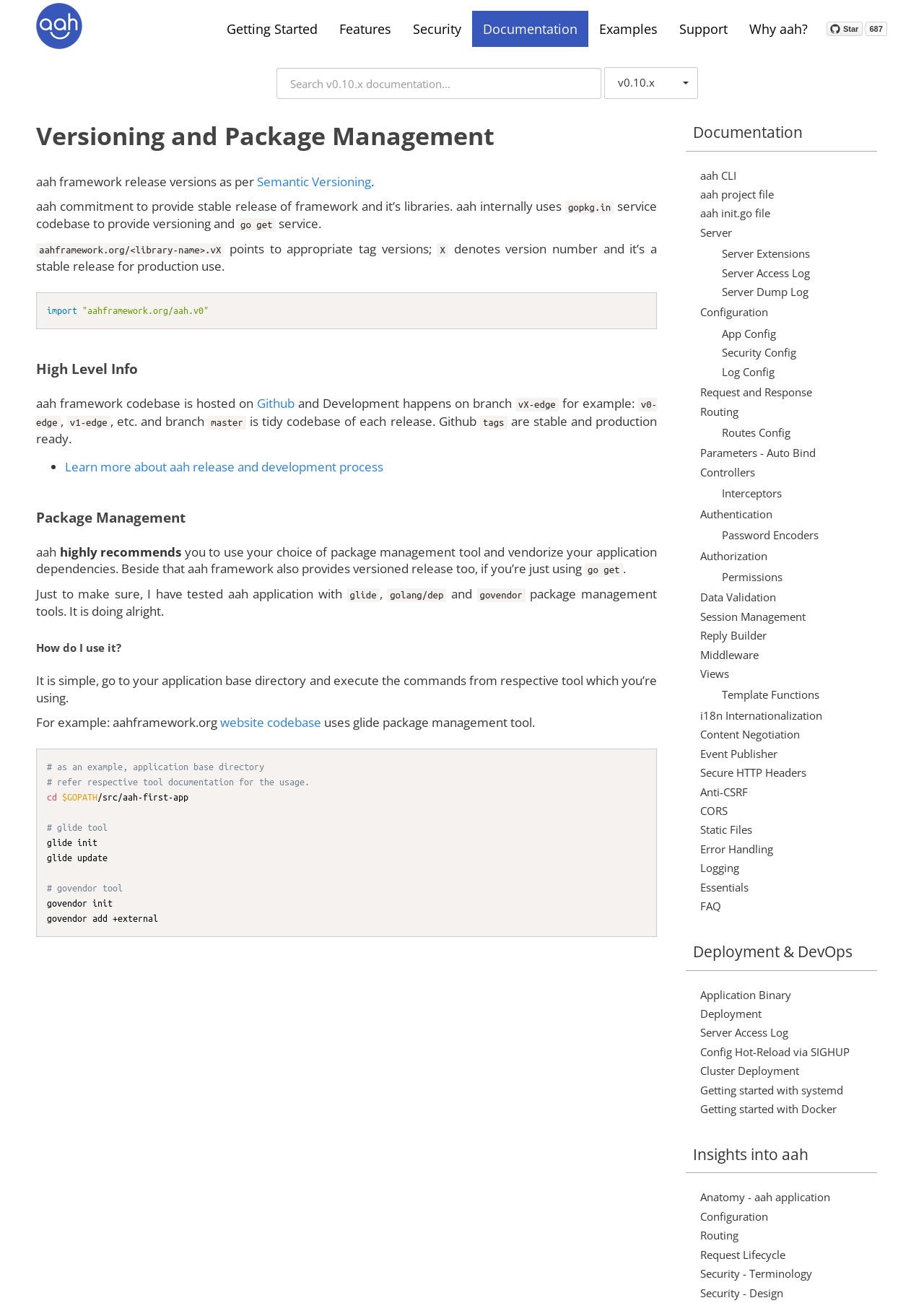Please identify the bounding box coordinates of where to click in order to follow the instruction: "Search in the search input field".

[0.299, 0.052, 0.651, 0.076]